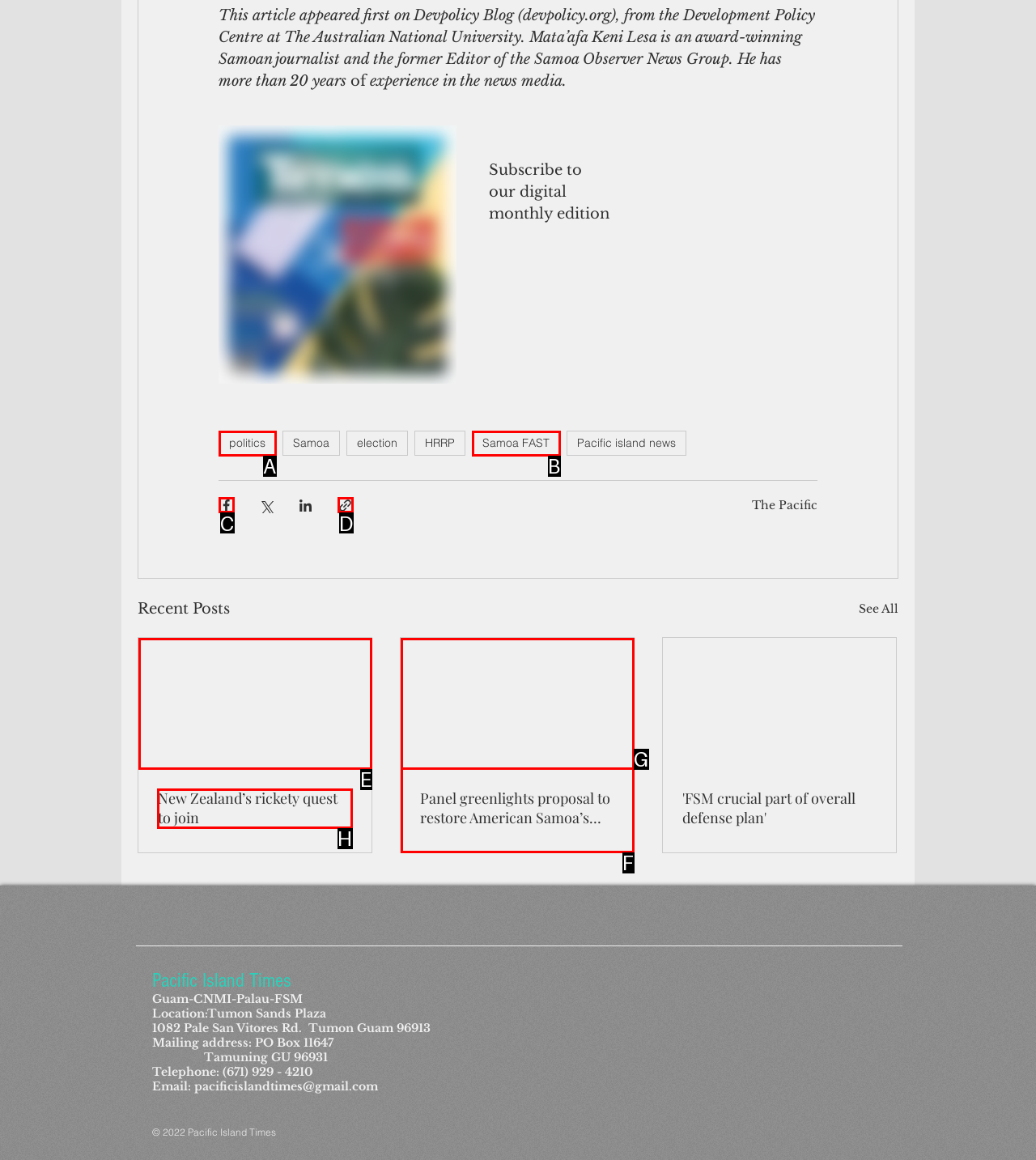Show which HTML element I need to click to perform this task: Read the article about New Zealand’s rickety quest to join Answer with the letter of the correct choice.

H